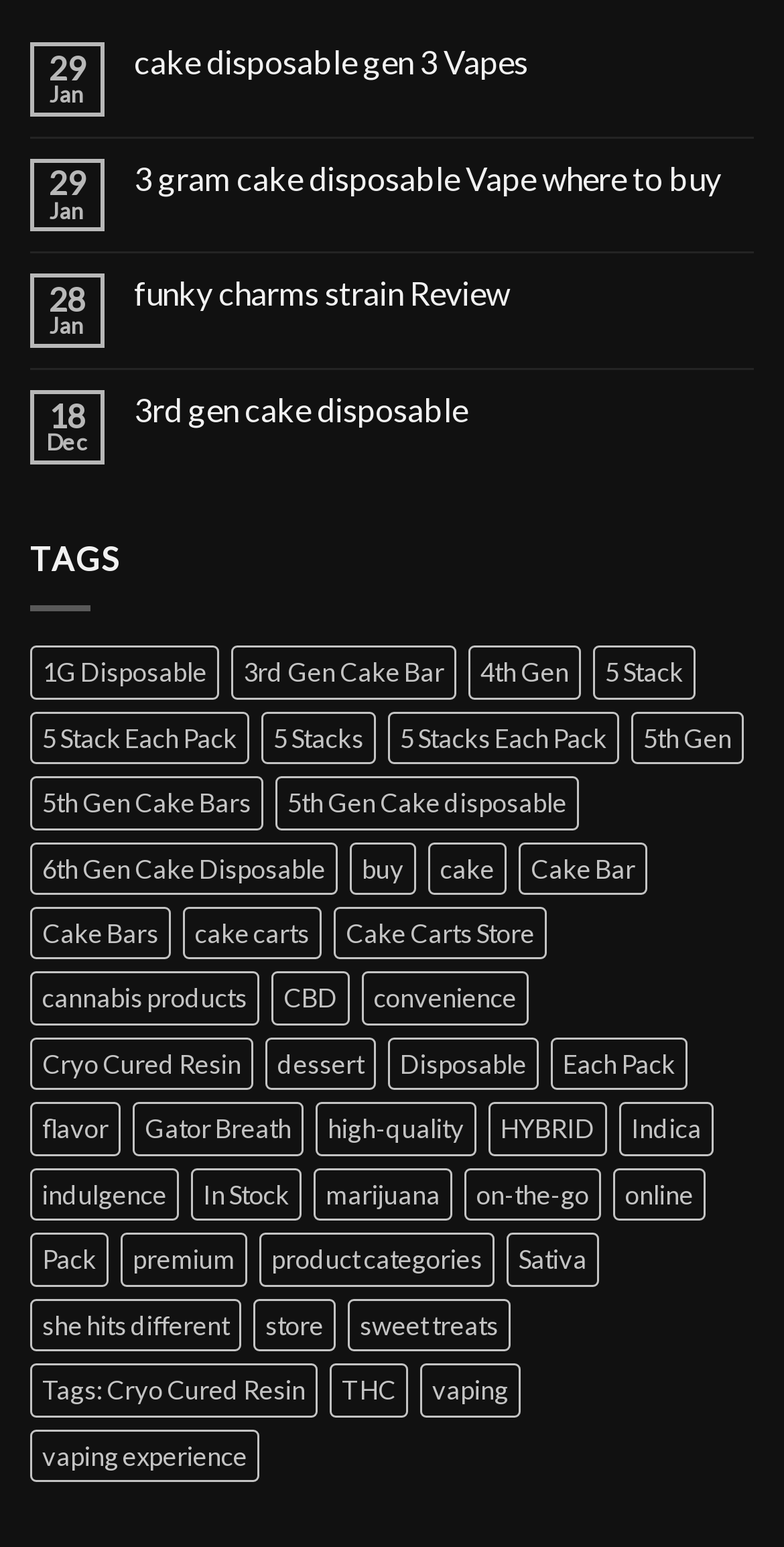Using a single word or phrase, answer the following question: 
What is the date on the first layout table?

29 Jan